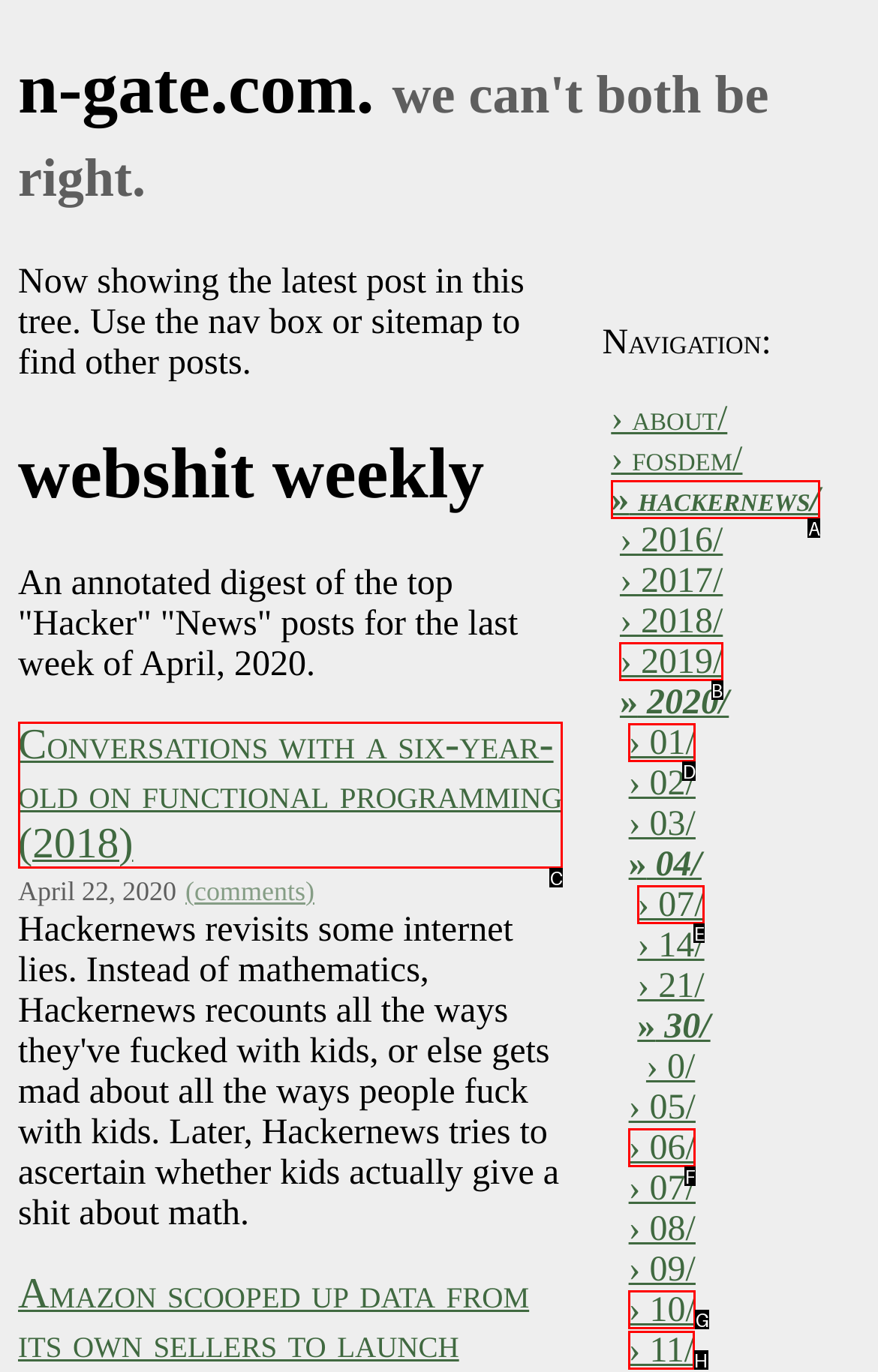Choose the correct UI element to click for this task: read Conversations with a six-year-old on functional programming Answer using the letter from the given choices.

C